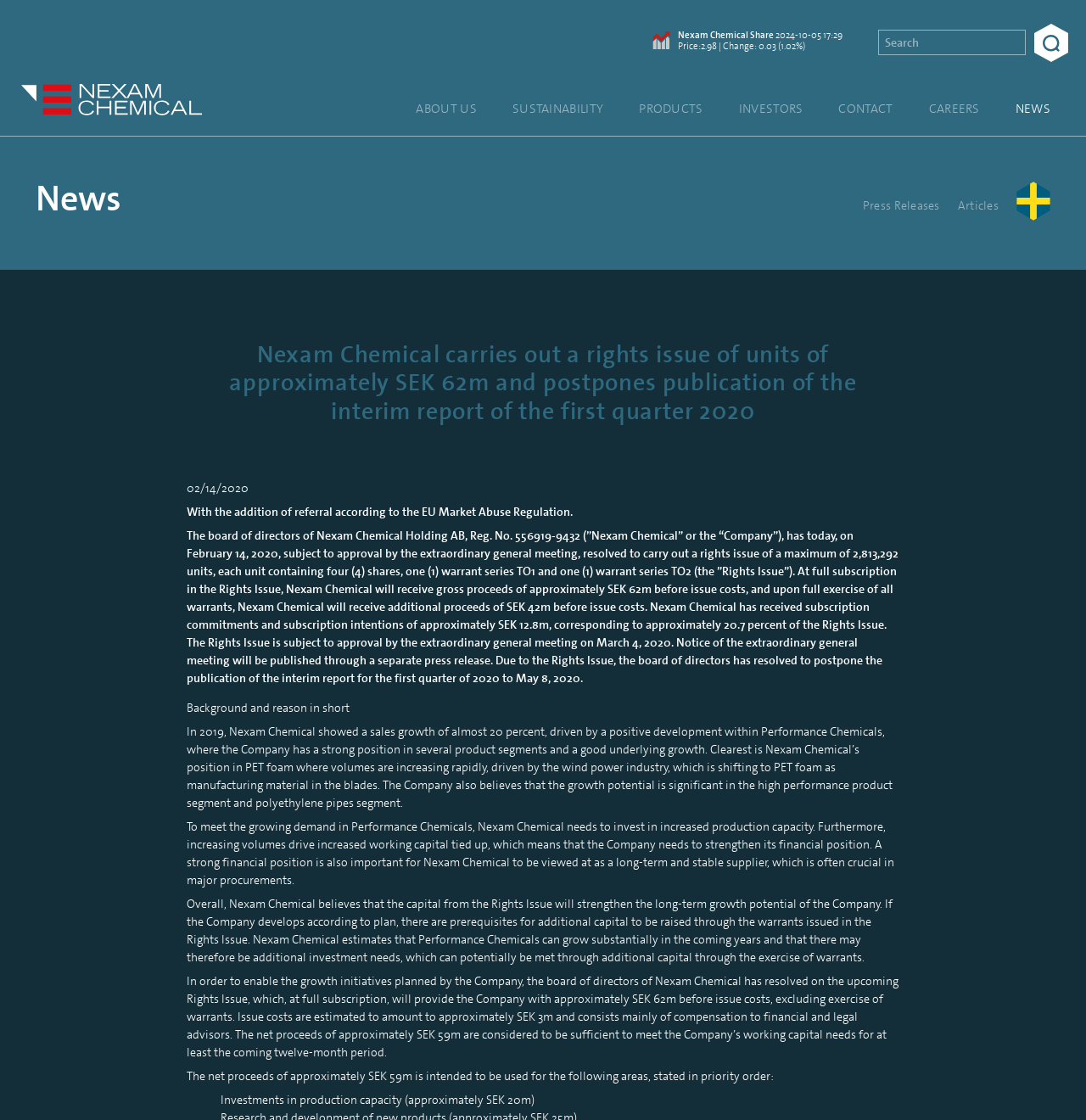Write a detailed summary of the webpage.

This webpage is about Nexam Chemical, a world-leading supplier and developer of heat-activated crosslinkers for different polymers and processing requirements. At the top left, there is a link and an image. On the top right, there are several elements, including an image, a static text displaying the company's share information, a static text showing the date and time, and a static text displaying the price and change of the share. Next to these elements, there is a search box.

Below these top elements, there are seven links, including "ABOUT US", "SUSTAINABILITY", "PRODUCTS", "INVESTORS", "CONTACT", "CAREERS", and "NEWS". 

On the left side, there is a heading "News" and a link "News" below it. On the right side of the "News" heading, there are three links: "Press Releases", "Articles", and another link with an image.

The main content of the webpage is an article about Nexam Chemical carrying out a rights issue of units of approximately SEK 62m and postponing the publication of the interim report of the first quarter 2020. The article includes the date of the news, a brief description of the rights issue, and a detailed explanation of the background and reason for the rights issue, including the company's growth potential and investment needs. The article also explains how the capital from the rights issue will strengthen the long-term growth potential of the company.